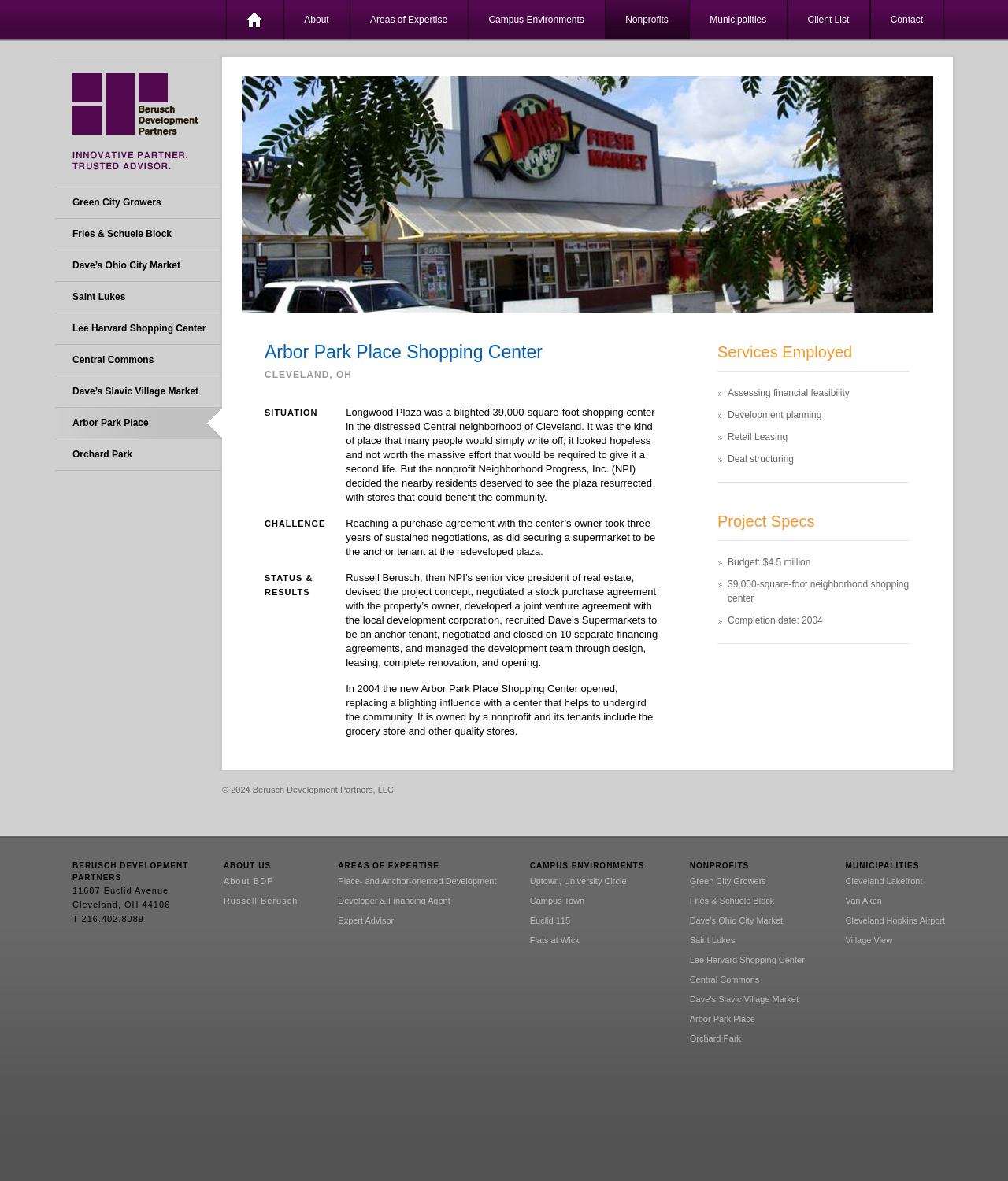Give a concise answer using one word or a phrase to the following question:
What is the budget of the project?

$4.5 million